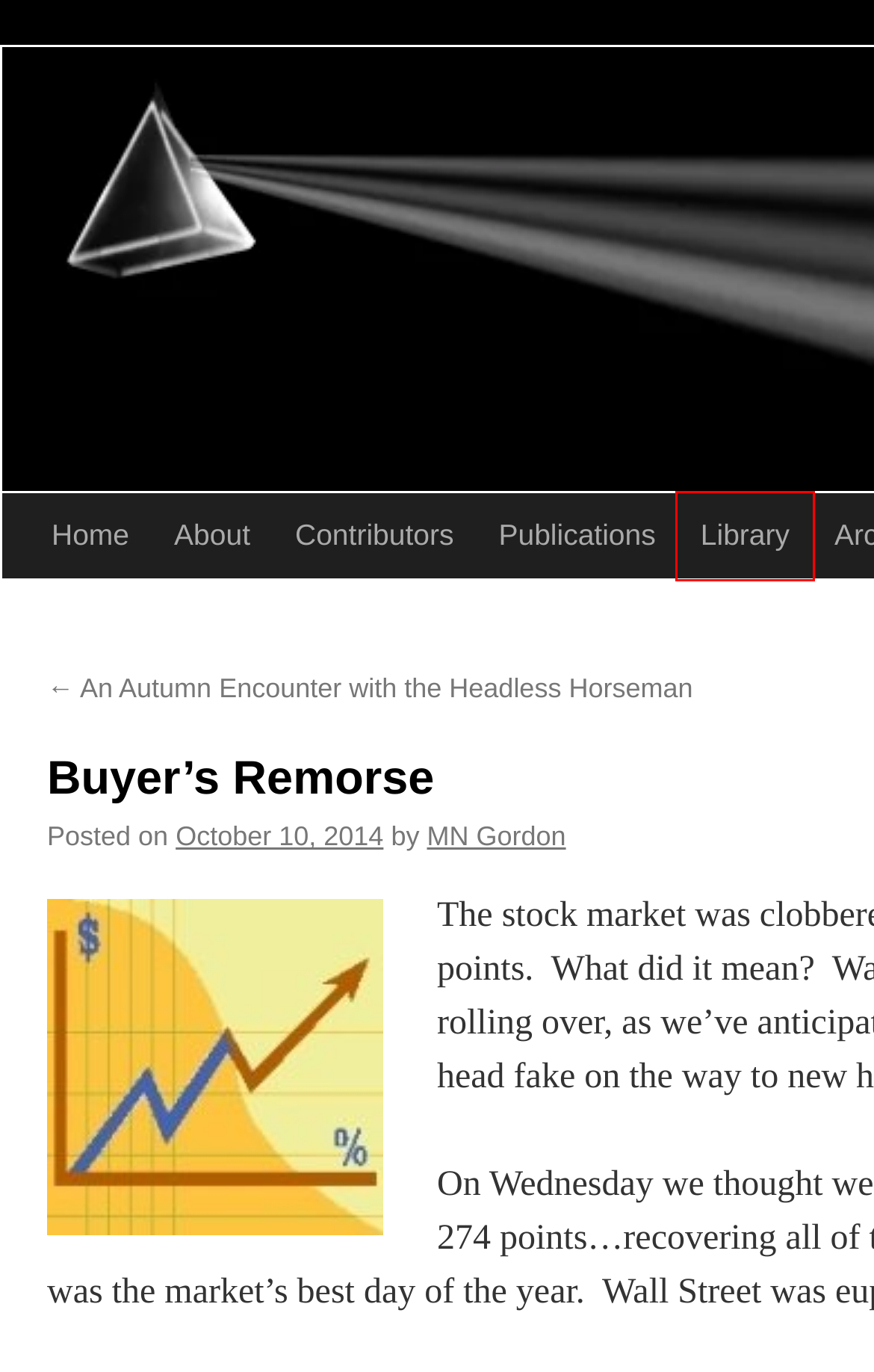A screenshot of a webpage is given with a red bounding box around a UI element. Choose the description that best matches the new webpage shown after clicking the element within the red bounding box. Here are the candidates:
A. Independent Ideas on the Economy, Financial Markets, and Investing | Economic Prism
B. MN Gordon | Economic Prism
C. Explore Economic Prism's Publications | Gain Insights and Opportunities
D. Economic Prism - Making Sense of Economic Policy & Financial Markets
E. Stock Market | Economic Prism
F. An Autumn Encounter with the Headless Horseman | Economic Prism
G. Library: Essential Works on Free Market Principles | Economic Prism
H. Meet Our Talented Contributors at Economic Prism

G